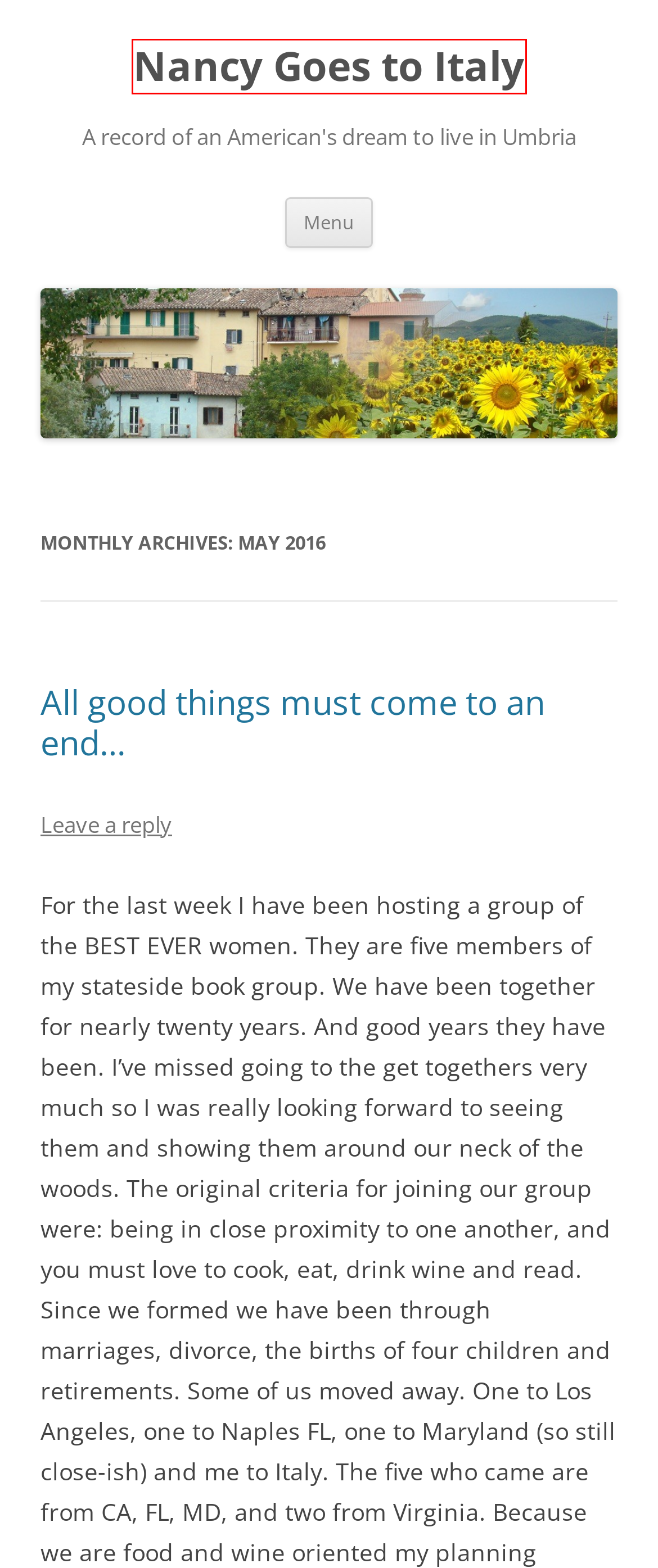Given a webpage screenshot with a UI element marked by a red bounding box, choose the description that best corresponds to the new webpage that will appear after clicking the element. The candidates are:
A. Nancy Goes to Italy | A record of an American's dream to live in Umbria
B. everyday life in Umbria | Nancy Goes to Italy
C. Guests | Nancy Goes to Italy
D. Wine and wineries | Nancy Goes to Italy
E. Schengen Shuffle | Nancy Goes to Italy
F. Italian life | Nancy Goes to Italy
G. Induction cooking – how I like it | Nancy Goes to Italy
H. All good things must come to an end… | Nancy Goes to Italy

A